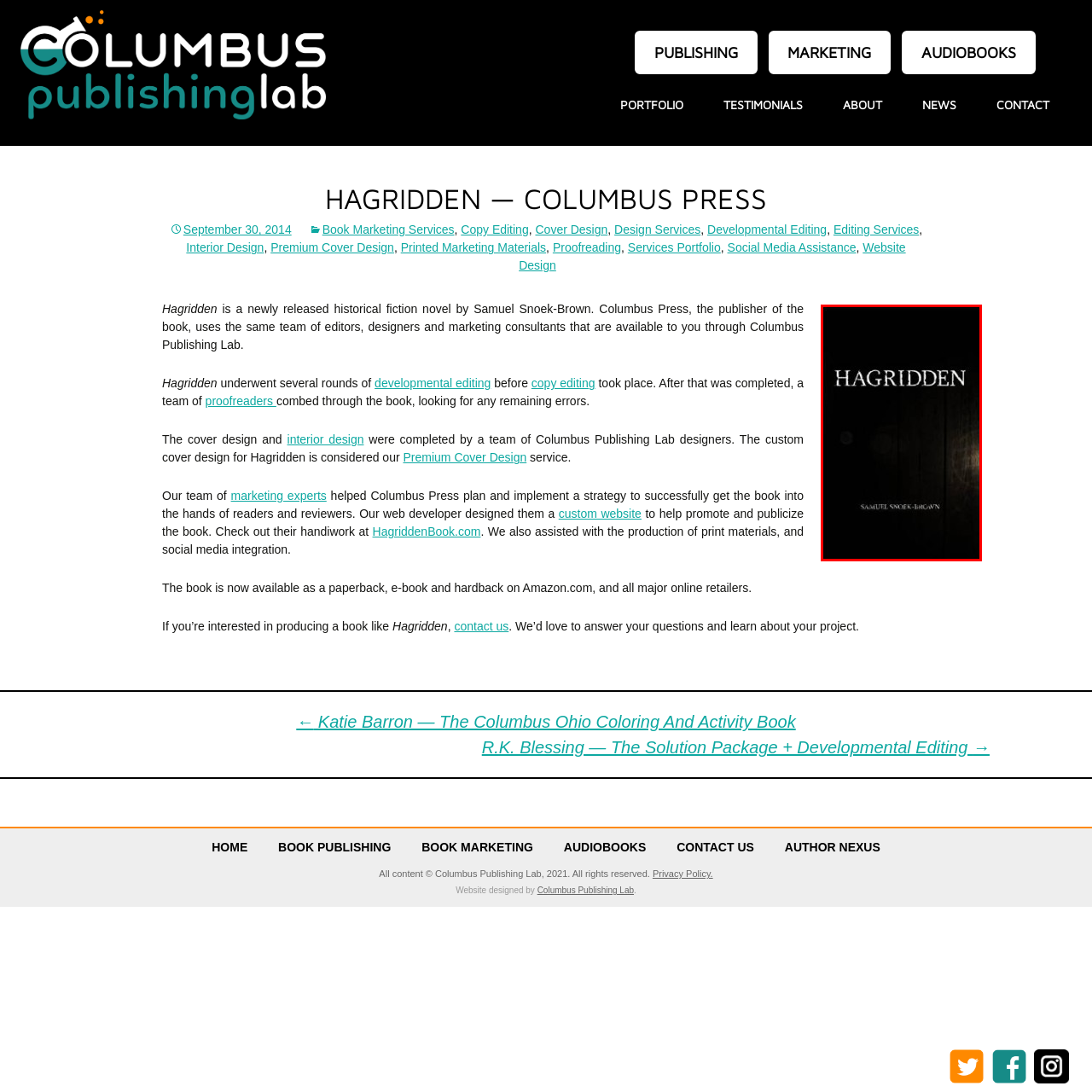Observe the image within the red-bordered area and respond to the following question in detail, making use of the visual information: What is the name of the publishing press?

The publishing press is mentioned in the caption as the publisher of the novel, and it is also associated with Columbus Publishing Lab, which provides professional services for authors.